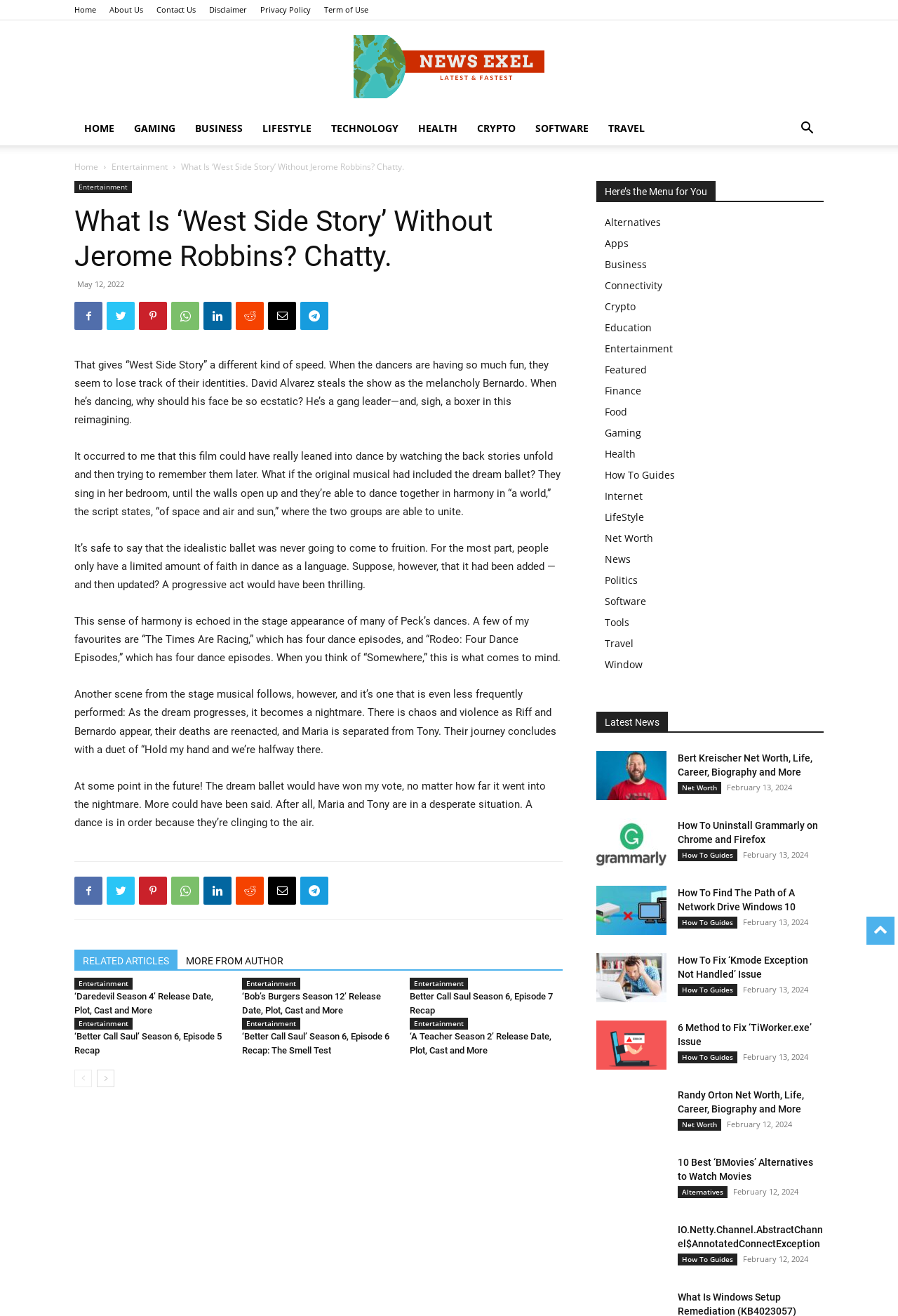Pinpoint the bounding box coordinates for the area that should be clicked to perform the following instruction: "Click on the 'next-page' link".

[0.108, 0.813, 0.127, 0.826]